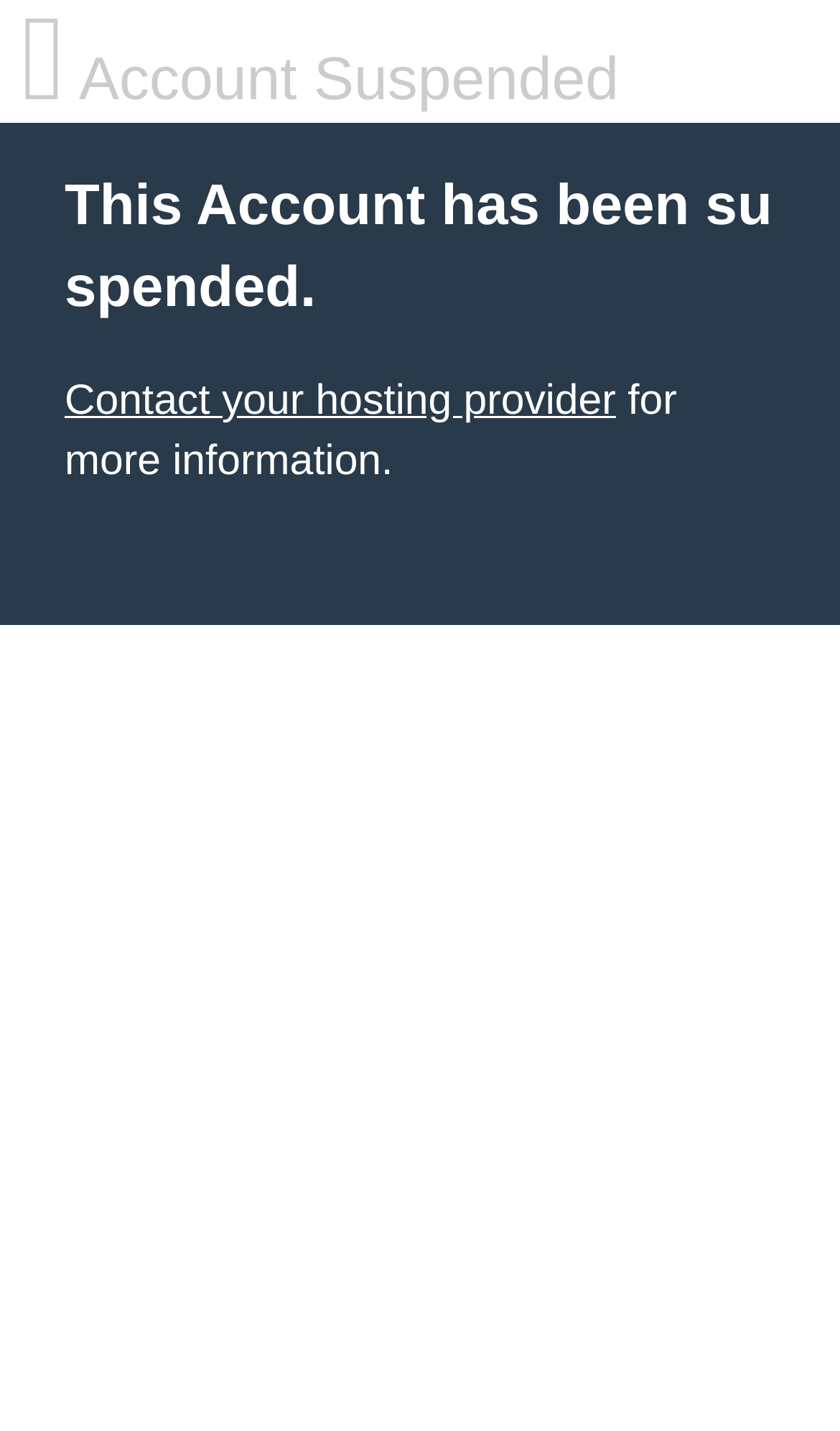Extract the bounding box coordinates for the HTML element that matches this description: "Contact your hosting provider". The coordinates should be four float numbers between 0 and 1, i.e., [left, top, right, bottom].

[0.077, 0.264, 0.733, 0.297]